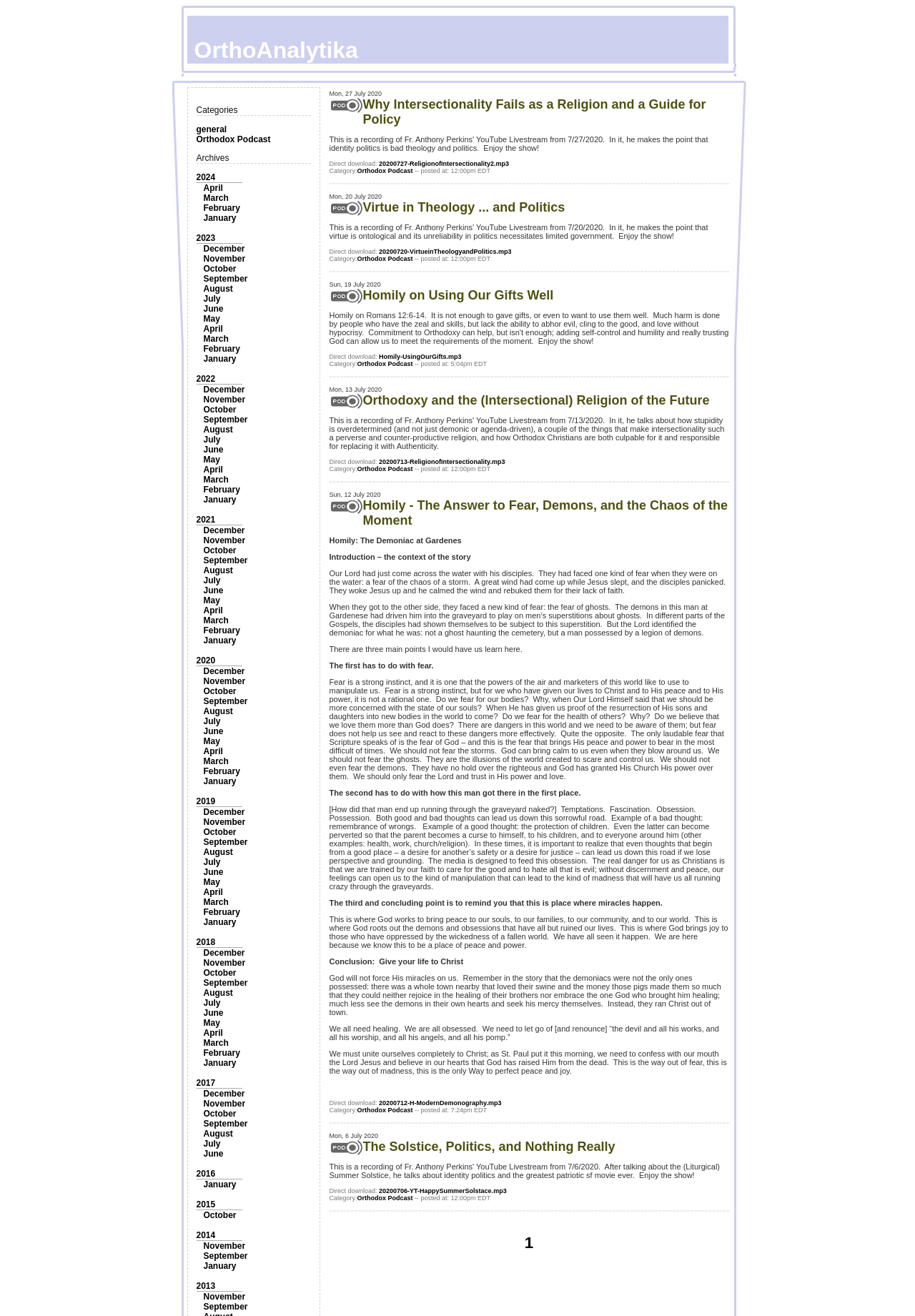Summarize the webpage in an elaborate manner.

The webpage is titled "OrthoAnalytika" and features a prominent image at the top, taking up about 64% of the width and 5% of the height of the page. Below the image, there is a section with the title "Categories" followed by a link to "general" and another link to "Orthodox Podcast". 

To the right of the "Categories" section, there is a list of archives organized by year, with links to each month from 2018 to 2024. The list of years and months takes up about 70% of the height of the page and 20% of the width. Each year is listed separately, with the months listed below it. The months are listed in reverse chronological order, with the most recent months at the top. There are 7 years listed, with 12 months each, making a total of 84 links.